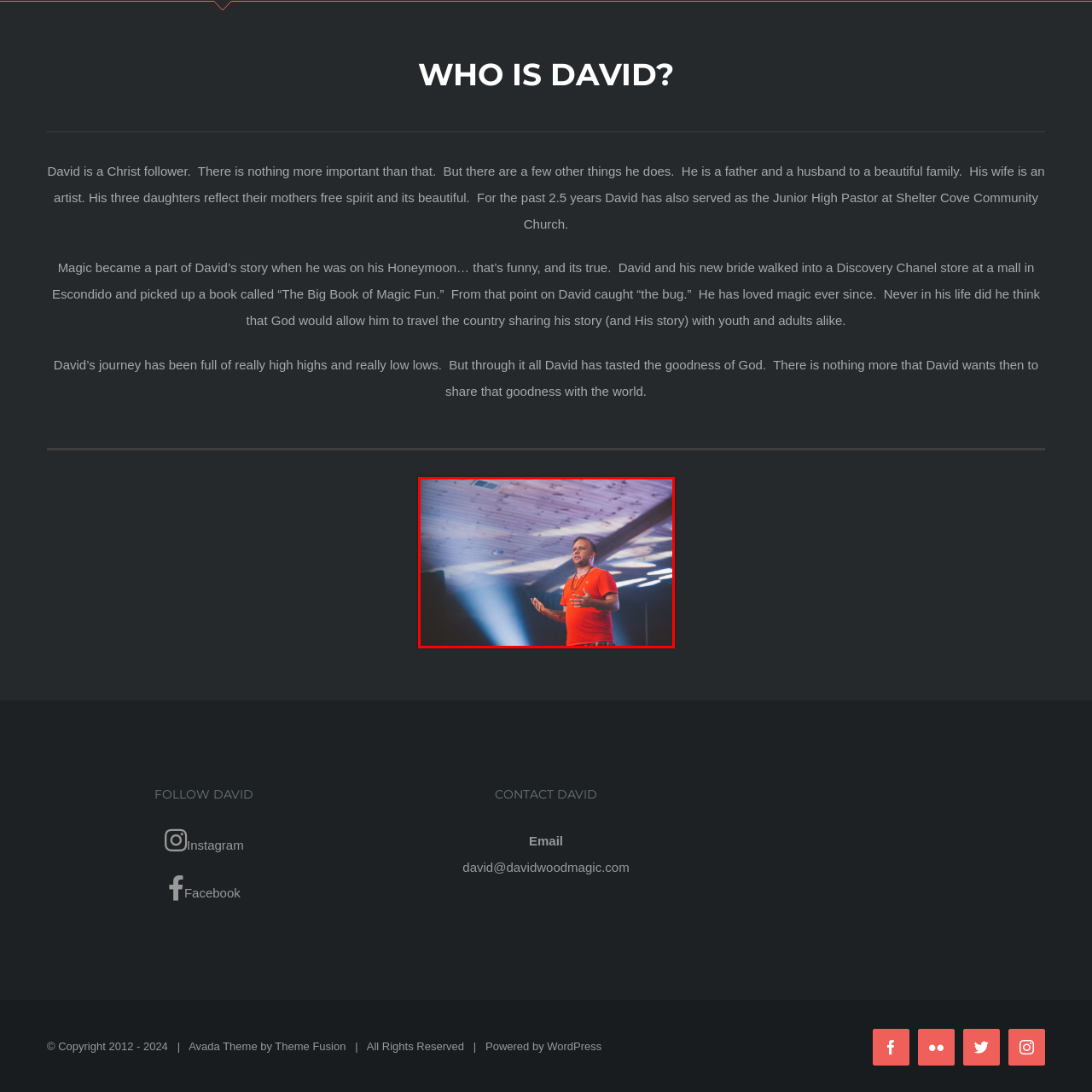What themes is David likely sharing?  
Study the image enclosed by the red boundary and furnish a detailed answer based on the visual details observed in the image.

According to the caption, David's expressive gestures suggest he is sharing a compelling story, likely resonating with themes of faith, family, and personal growth, which are central to his ethos as a father, husband, and pastor.